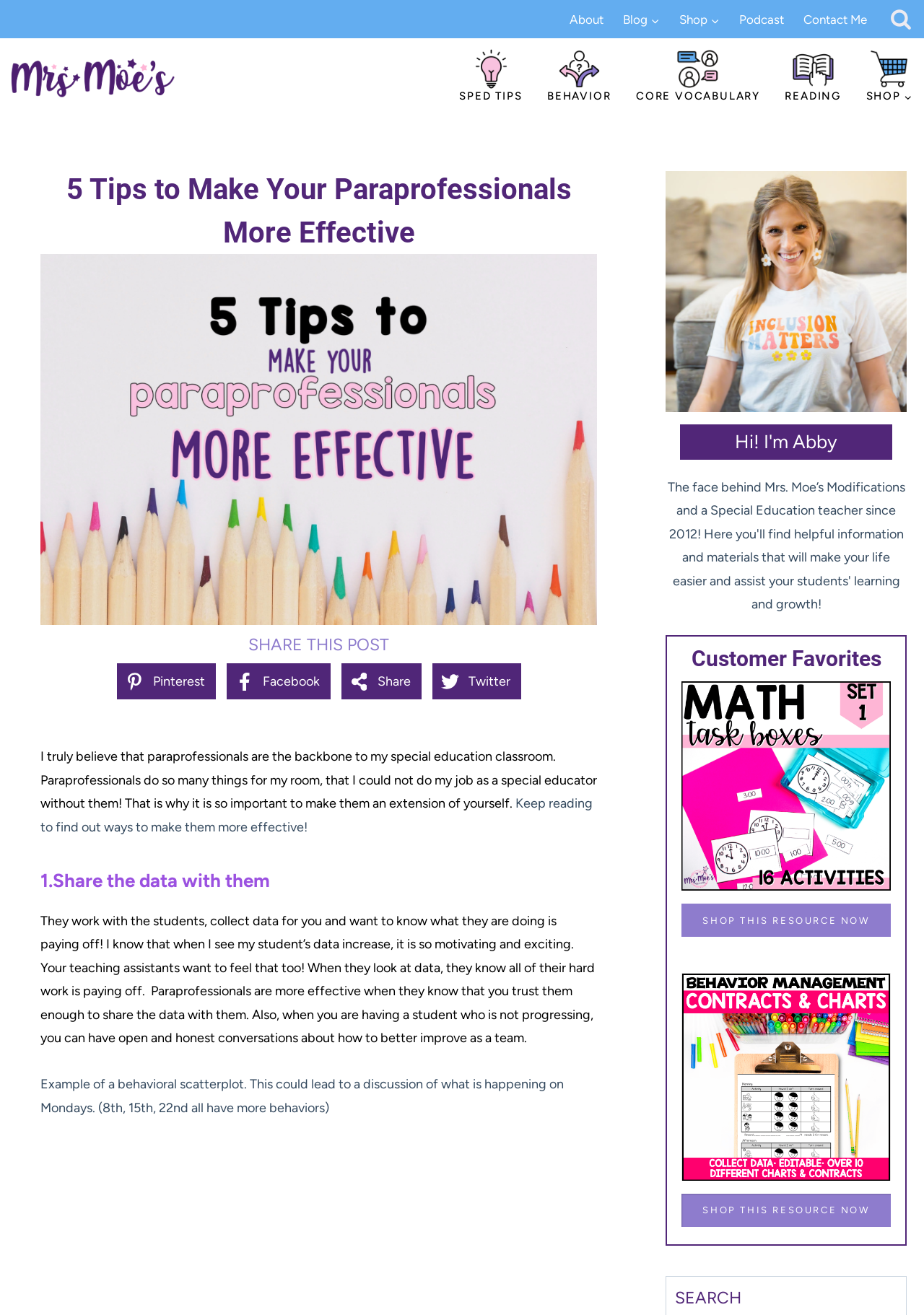Please identify the bounding box coordinates of the clickable element to fulfill the following instruction: "Search". The coordinates should be four float numbers between 0 and 1, i.e., [left, top, right, bottom].

[0.957, 0.003, 0.992, 0.027]